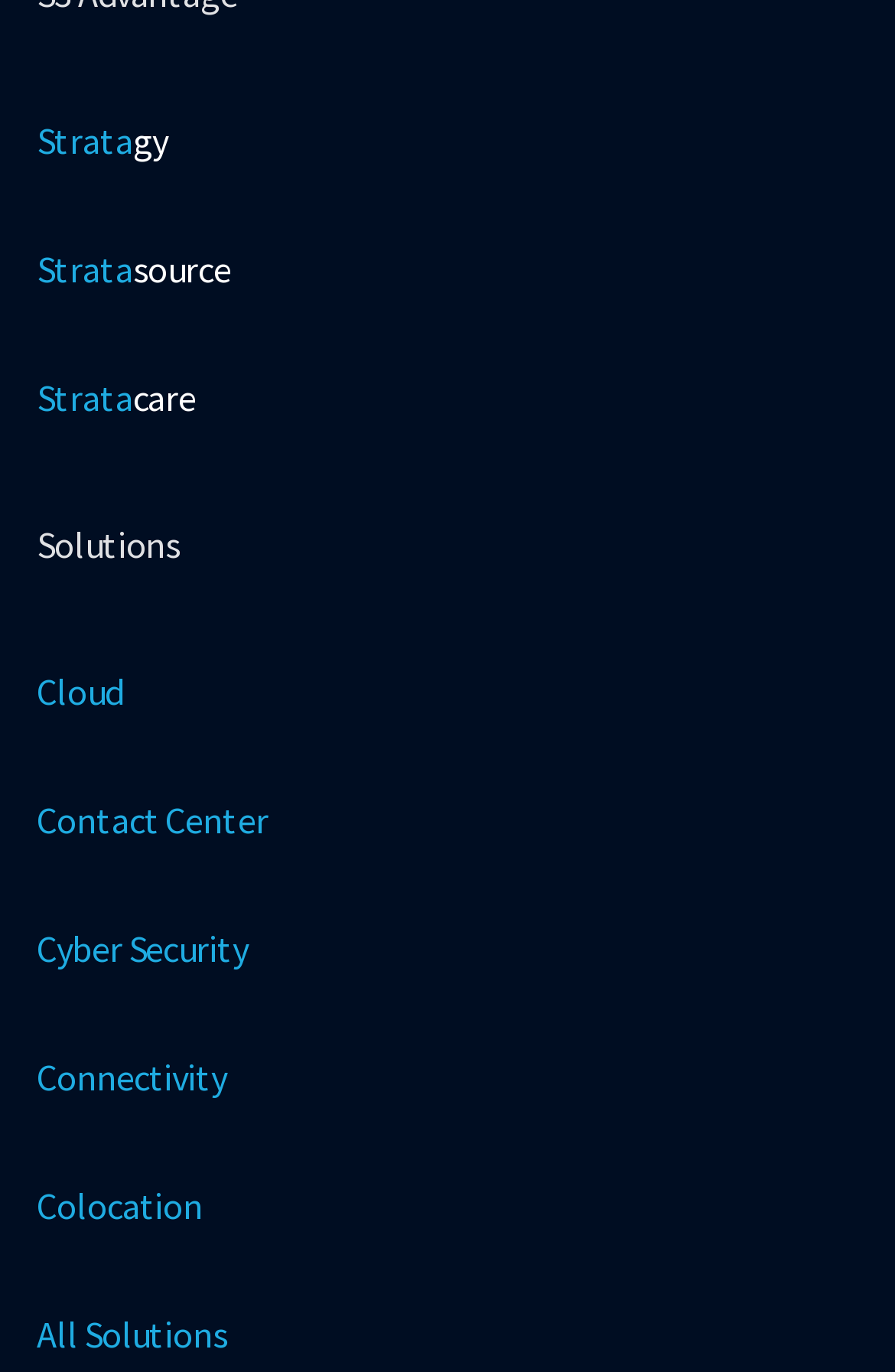Can you show the bounding box coordinates of the region to click on to complete the task described in the instruction: "Explore Cyber Security options"?

[0.041, 0.664, 0.959, 0.717]